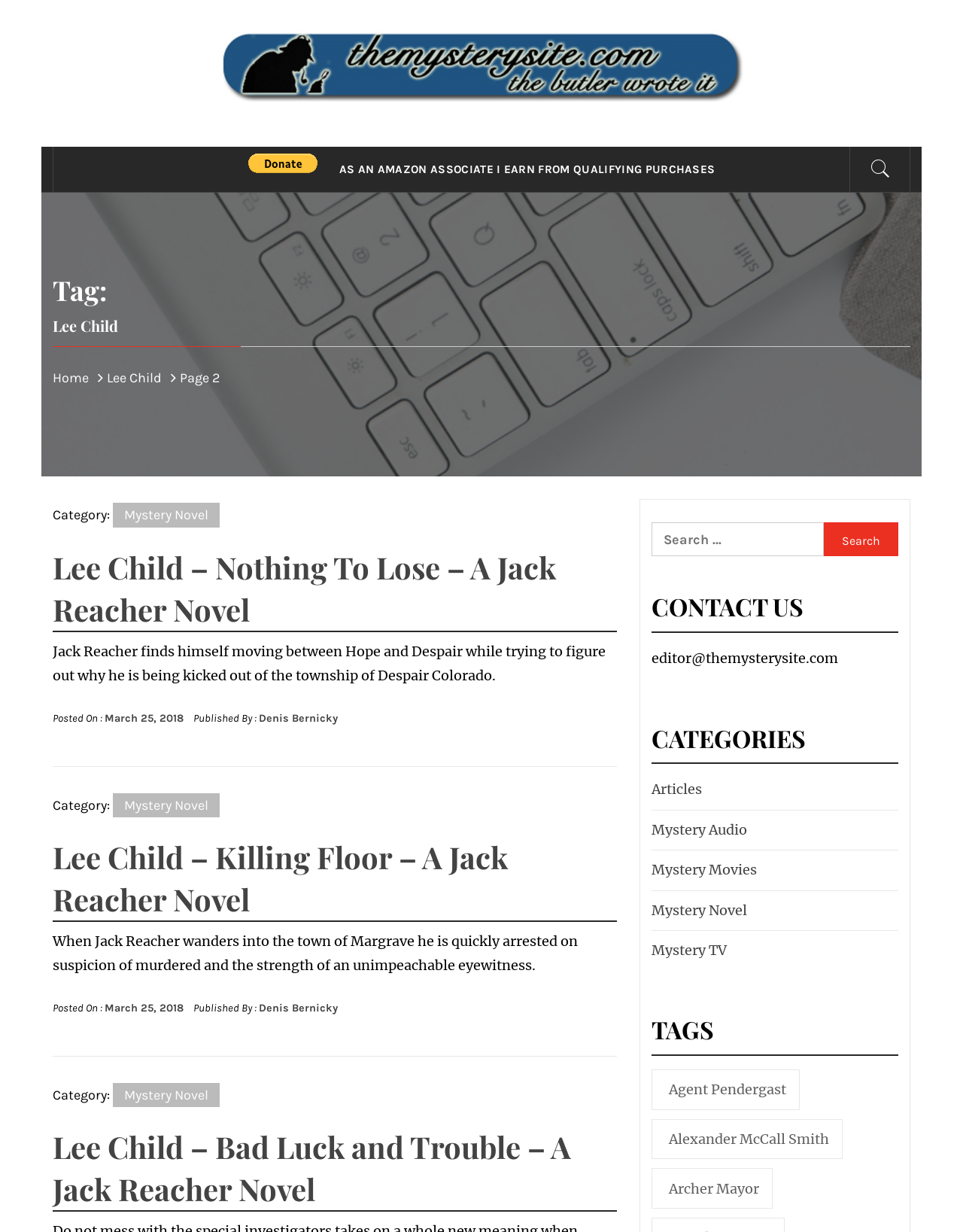Locate the bounding box coordinates of the clickable part needed for the task: "Browse mystery audio".

[0.673, 0.664, 0.776, 0.684]